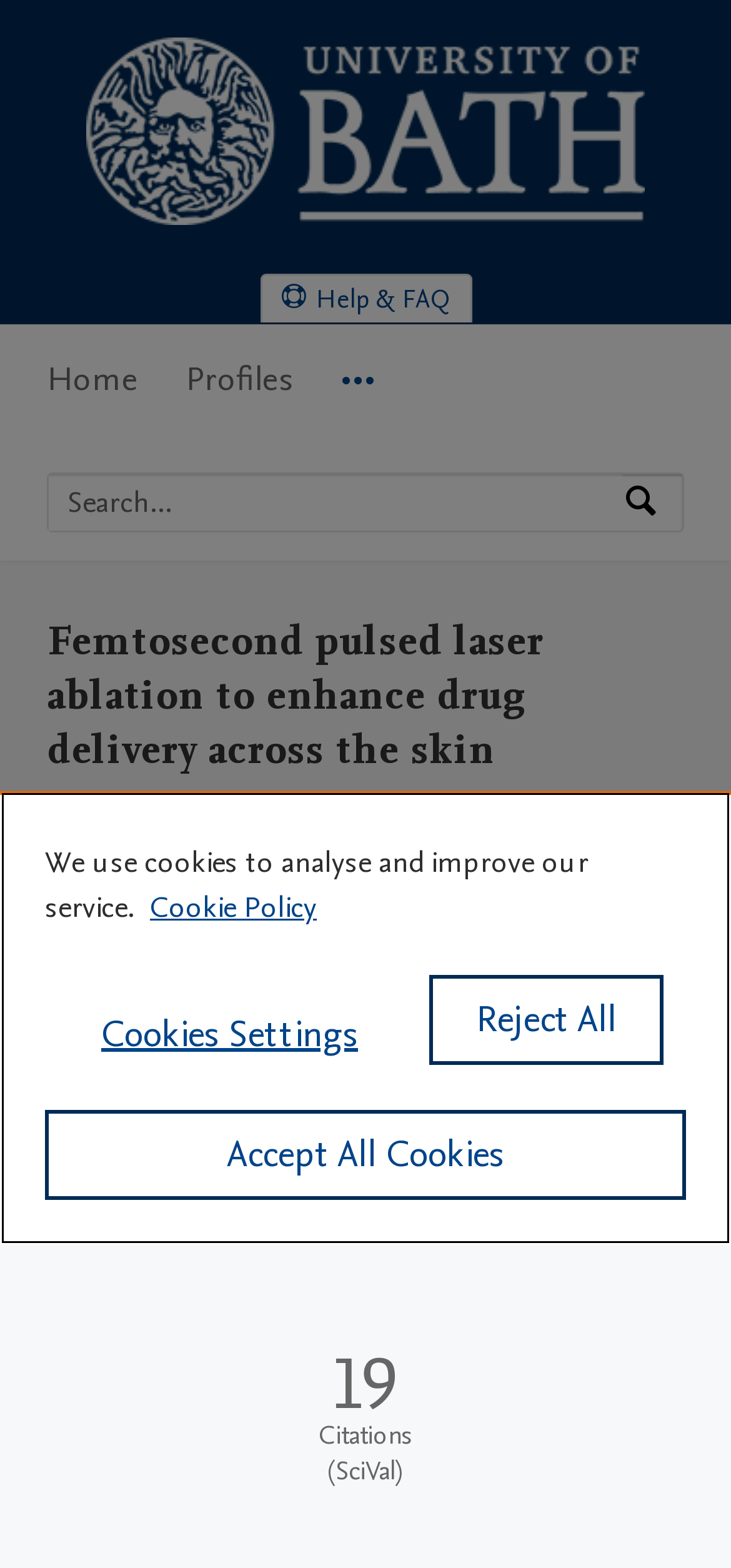Determine the bounding box coordinates of the UI element that matches the following description: "Cookies Settings". The coordinates should be four float numbers between 0 and 1 in the format [left, top, right, bottom].

[0.062, 0.631, 0.567, 0.689]